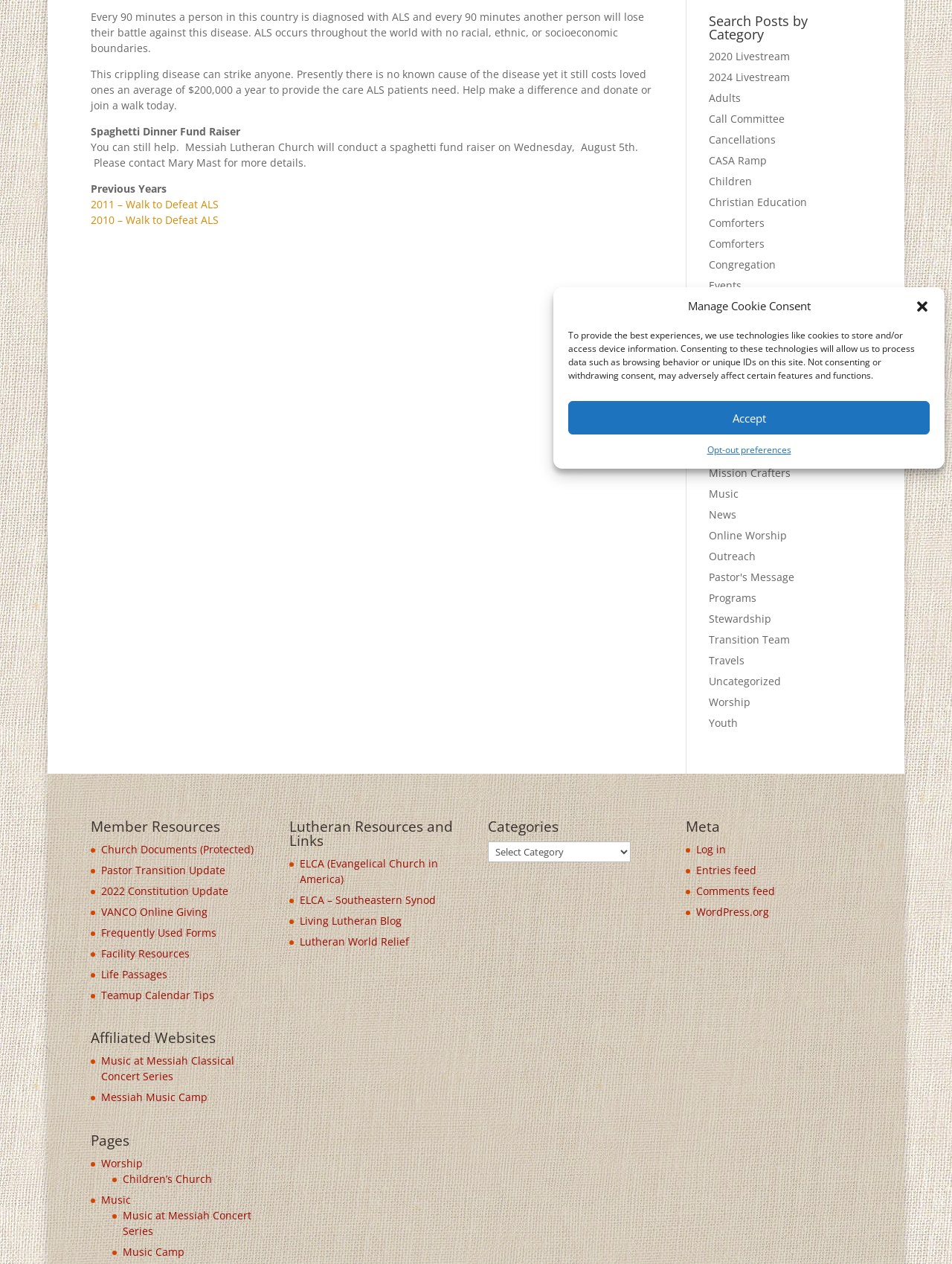Using floating point numbers between 0 and 1, provide the bounding box coordinates in the format (top-left x, top-left y, bottom-right x, bottom-right y). Locate the UI element described here: Music at Messiah Concert Series

[0.129, 0.956, 0.264, 0.979]